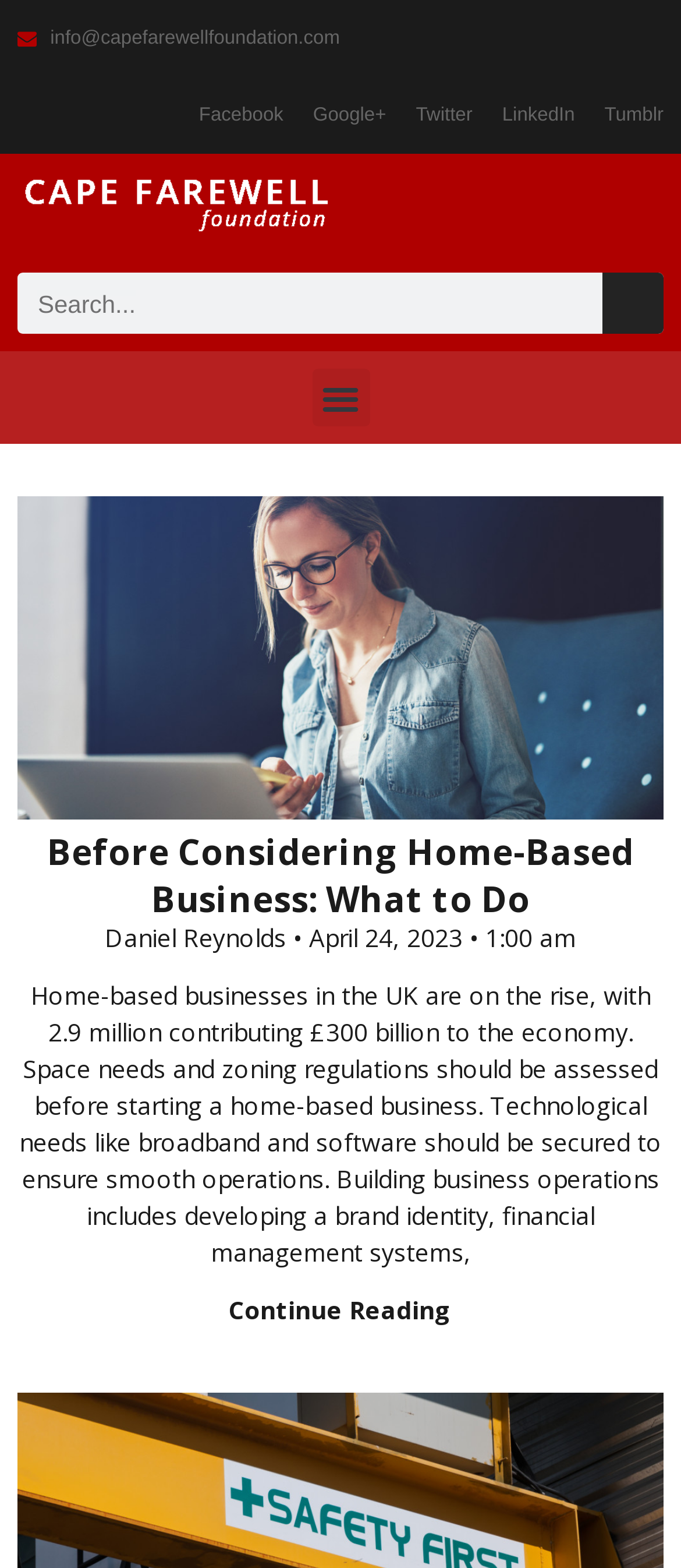Give a detailed account of the webpage, highlighting key information.

The webpage is about the Cape Farewell Foundation, with a focus on a specific article titled "Before Considering Home-Based Business: What to Do". 

At the top of the page, there is a horizontal row of social media links, including Facebook, Google+, Twitter, LinkedIn, and Tumblr, positioned from left to right. Below this row, there is a logo of Cape Farewell Foundation on the left side, accompanied by a search bar with a search button on the right side. 

A menu toggle button is located on the right side of the page, above the main content area. The main content area is an article with a featured image of a woman working from home, taking up most of the width of the page. 

The article title "Before Considering Home-Based Business: What to Do" is a heading that follows the image, along with the author's name "Daniel Reynolds" and the date "April 24, 2023" and time "1:00 am" on the same line. 

The article content is a block of text that discusses the rise of home-based businesses in the UK, the importance of assessing space needs and zoning regulations, and securing technological needs like broadband and software. 

At the end of the article, there is a "Continue Reading" link that allows users to read more about the topic.